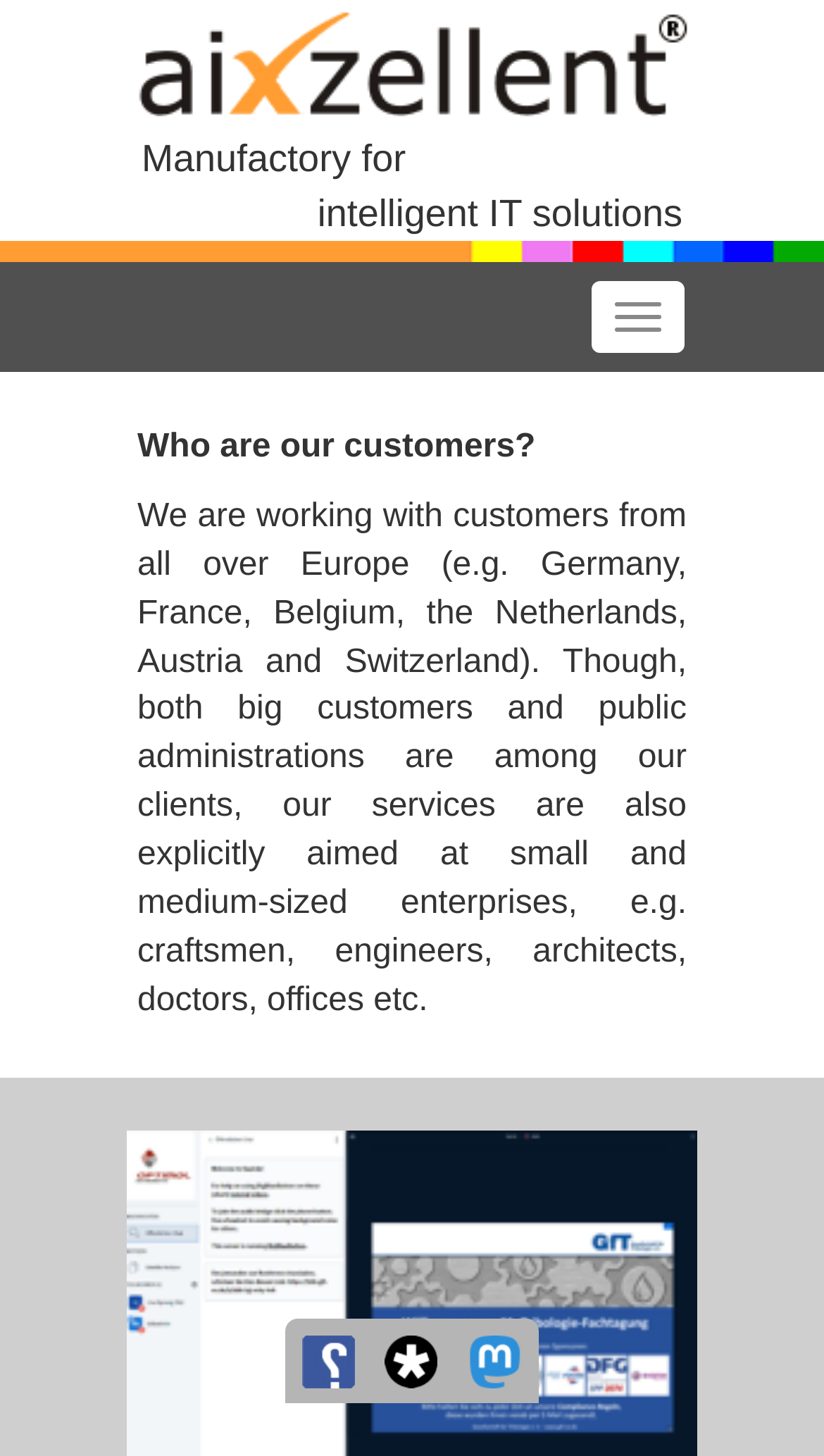Identify the bounding box for the UI element that is described as follows: "Toggle navigation".

[0.718, 0.193, 0.831, 0.243]